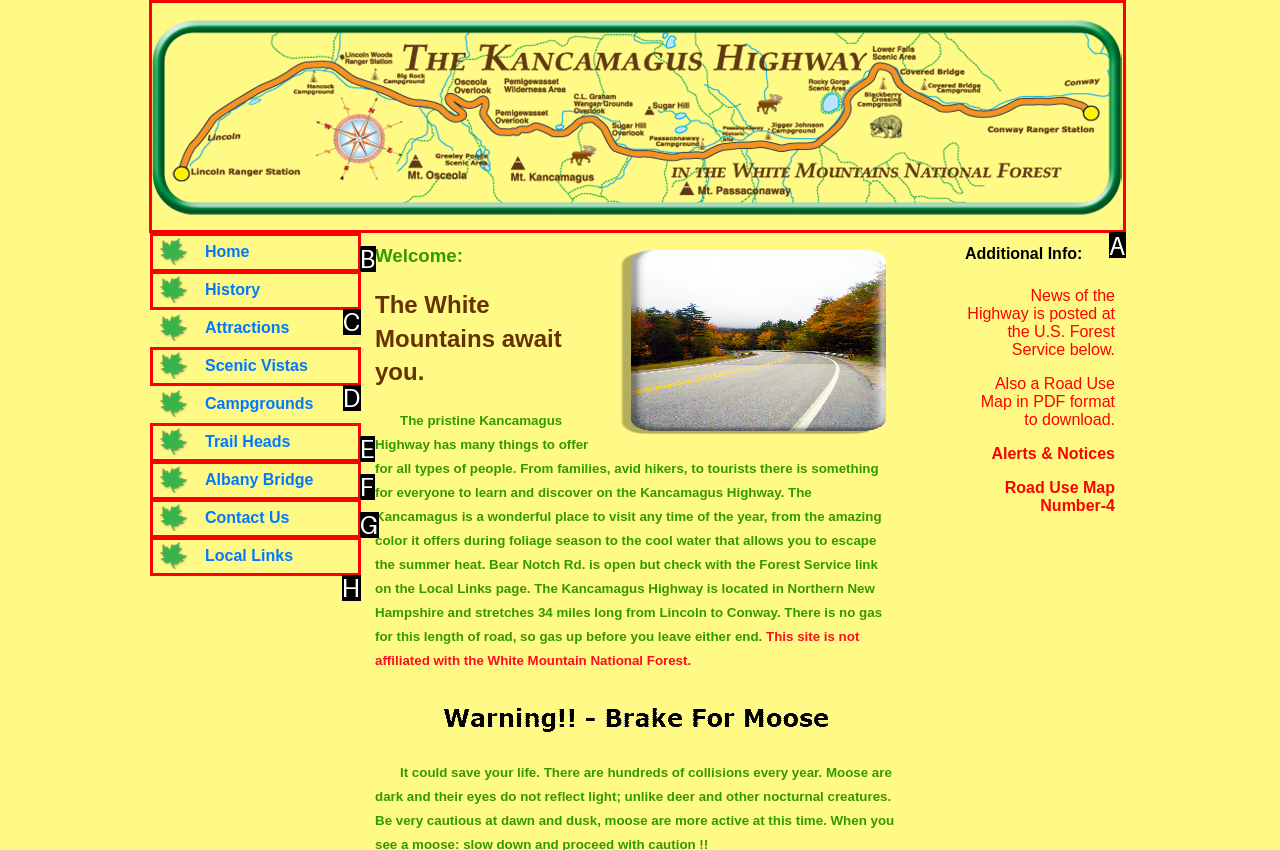Identify the correct HTML element to click to accomplish this task: View the Kancamagus Highway Logo
Respond with the letter corresponding to the correct choice.

A